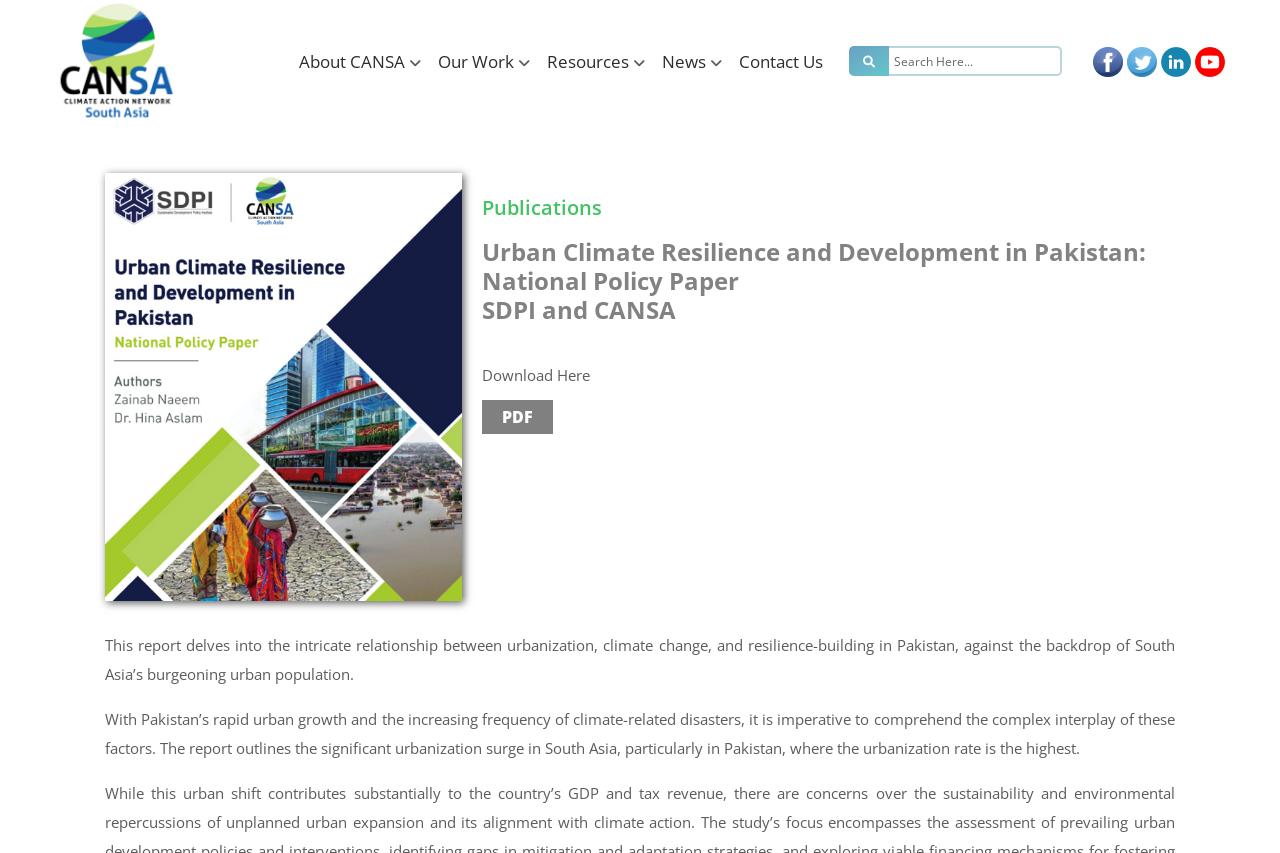Give a short answer to this question using one word or a phrase:
Is there an image on the webpage?

Yes